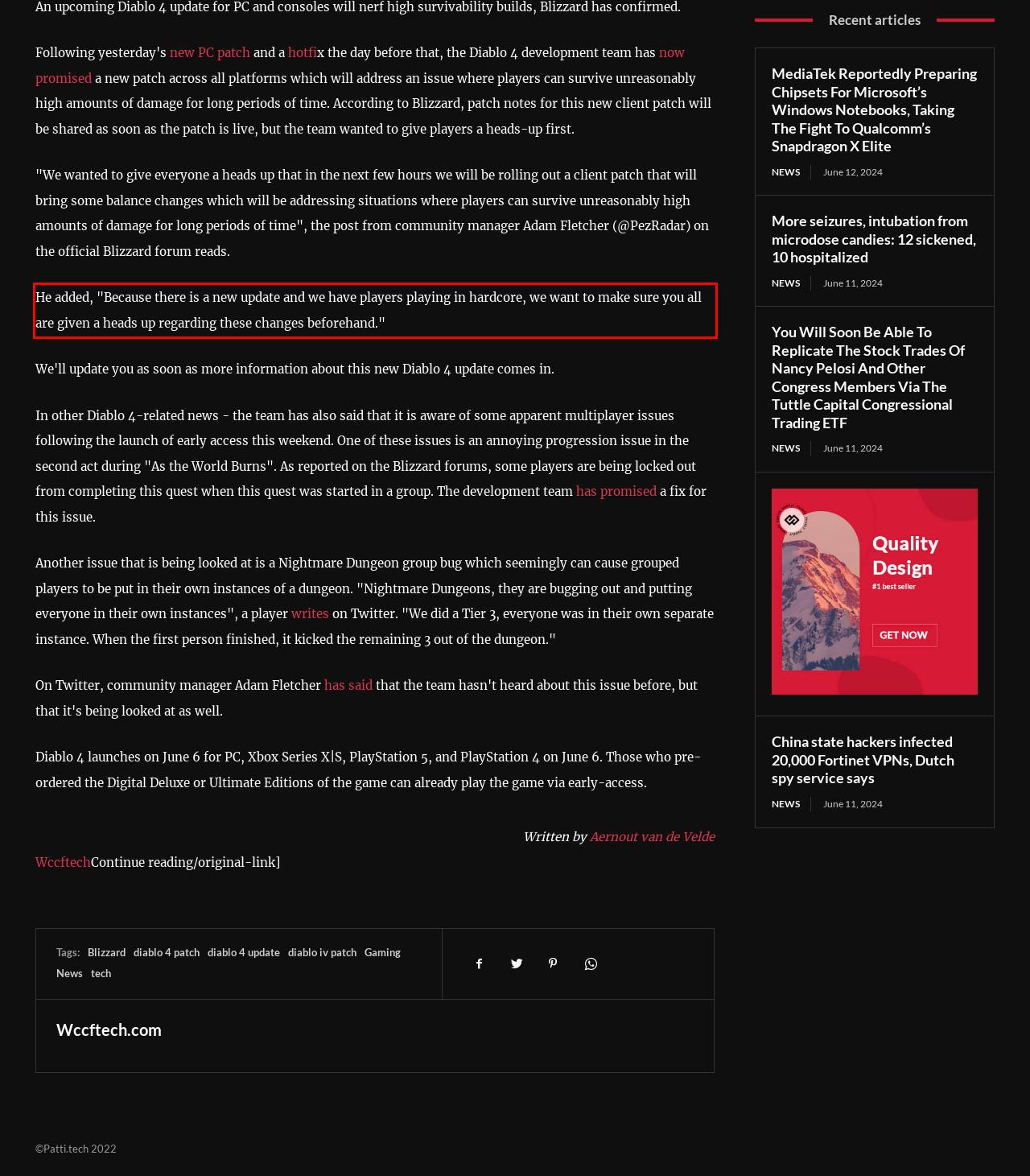Inspect the webpage screenshot that has a red bounding box and use OCR technology to read and display the text inside the red bounding box.

He added, "Because there is a new update and we have players playing in hardcore, we want to make sure you all are given a heads up regarding these changes beforehand."